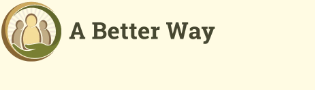Please provide a detailed answer to the question below based on the screenshot: 
What do the green elements in the emblem represent?

According to the caption, the green elements surrounding the stylized figures of people in the emblem symbolize growth and nurturing, which are likely core values of the 'A Better Way' organization.